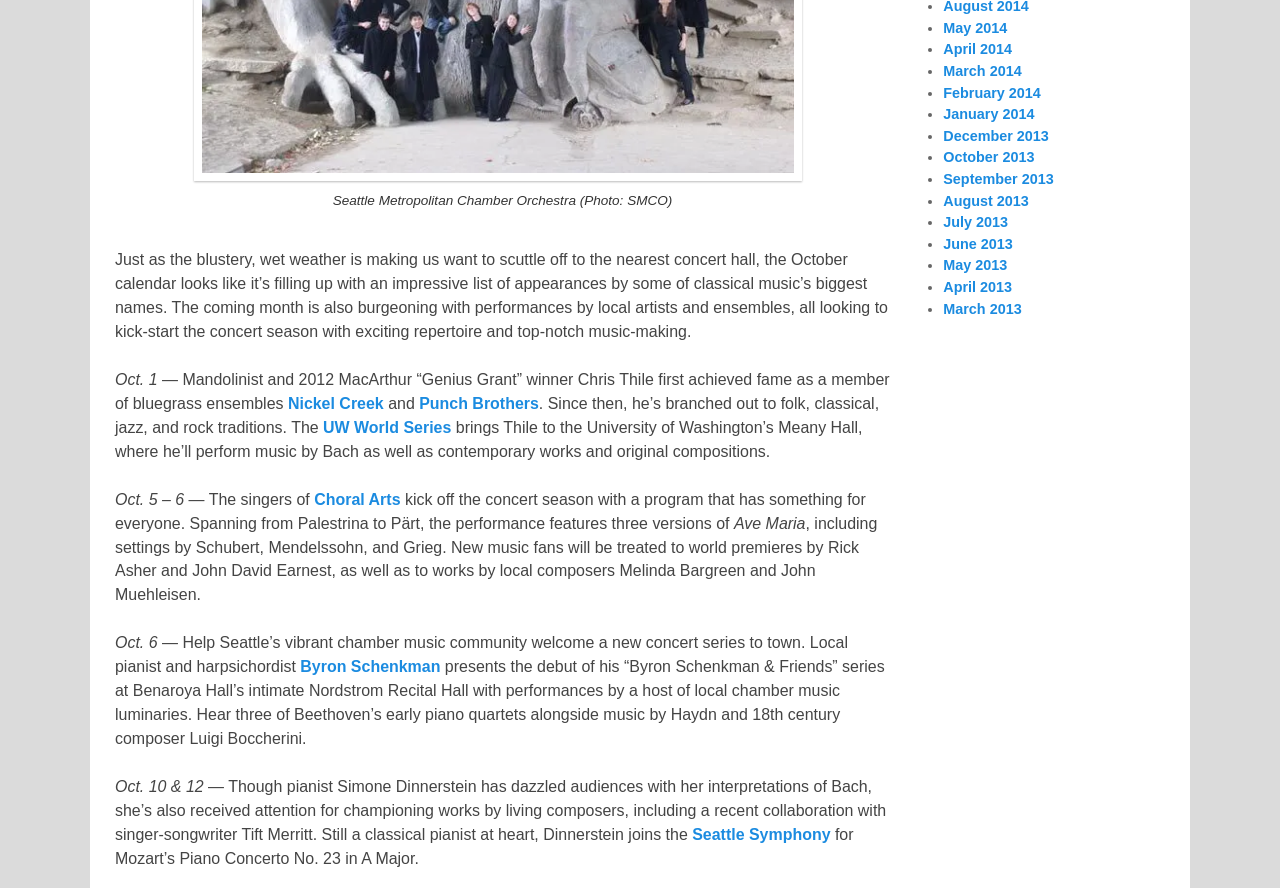Ascertain the bounding box coordinates for the UI element detailed here: "UW World Series". The coordinates should be provided as [left, top, right, bottom] with each value being a float between 0 and 1.

[0.252, 0.472, 0.353, 0.491]